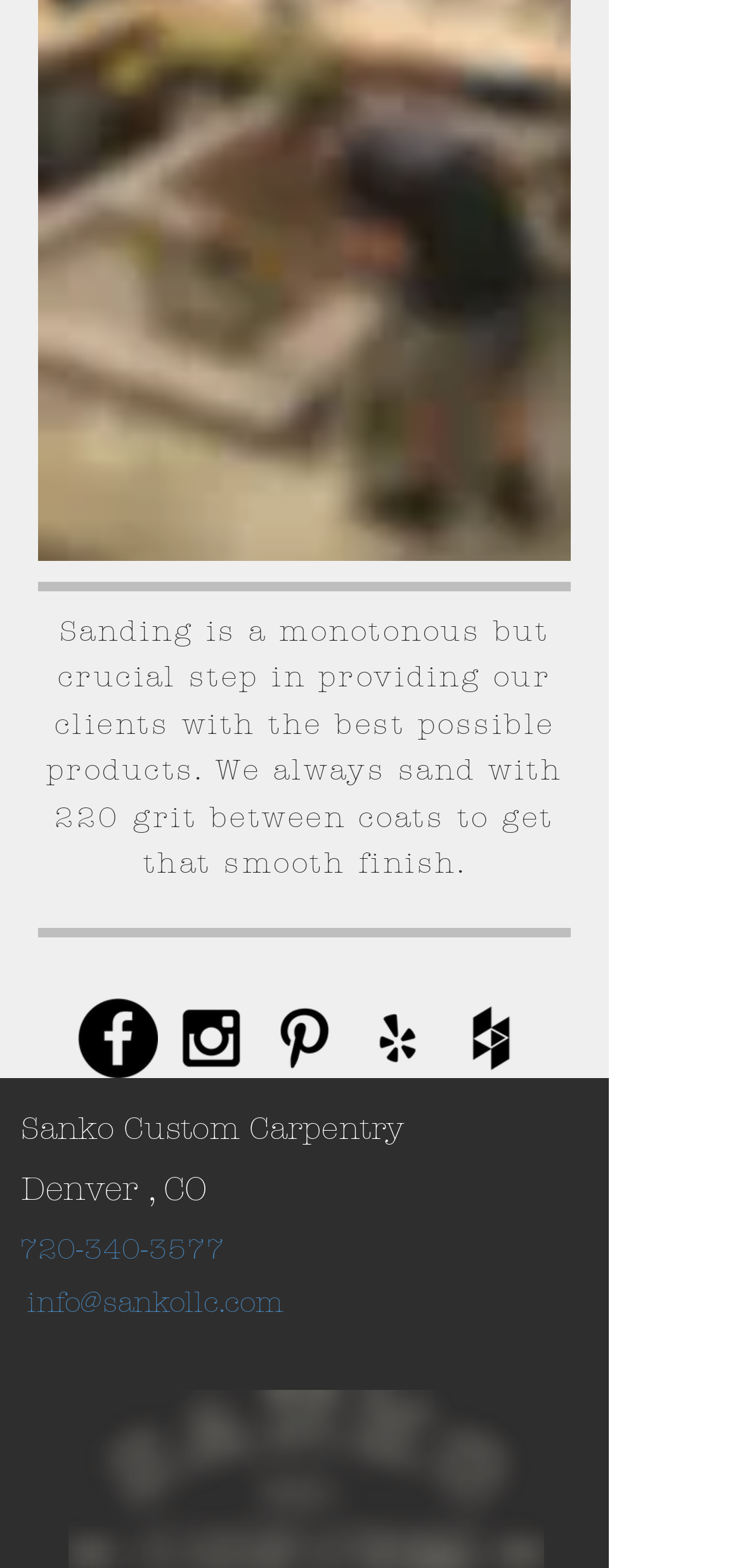How many social media links are present?
Look at the image and provide a short answer using one word or a phrase.

5